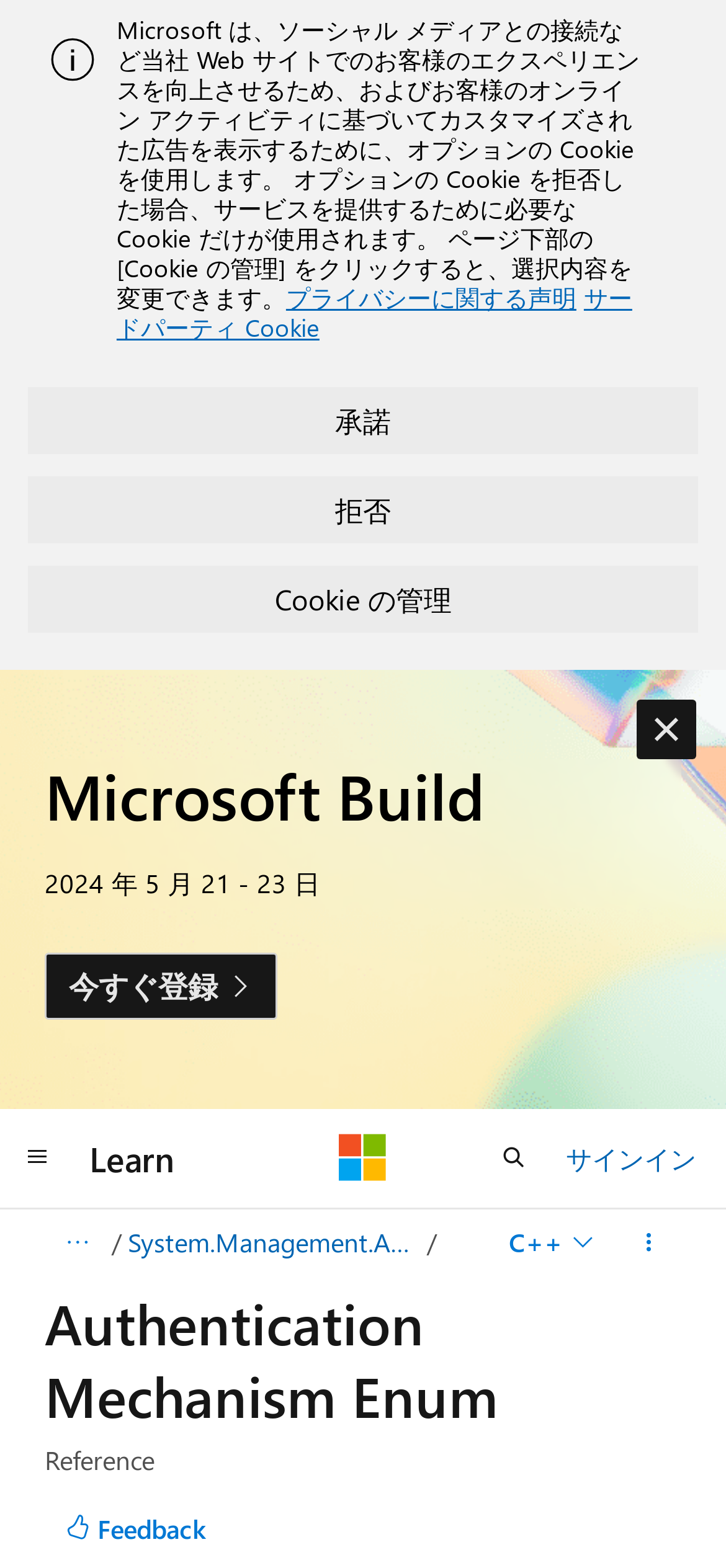How many buttons are there in the top section?
Refer to the screenshot and answer in one word or phrase.

3